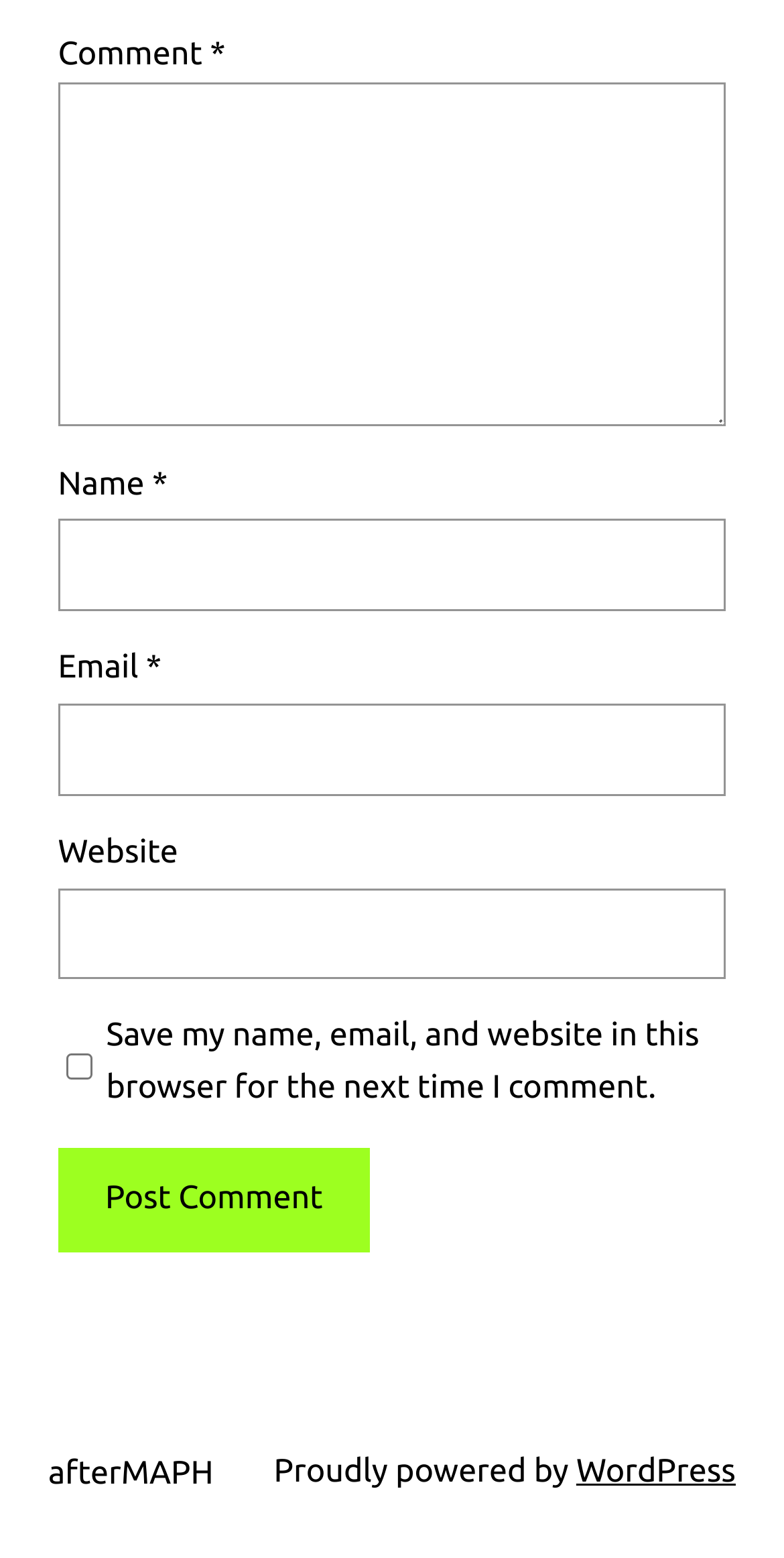Respond with a single word or phrase for the following question: 
What is the default state of the checkbox?

Unchecked